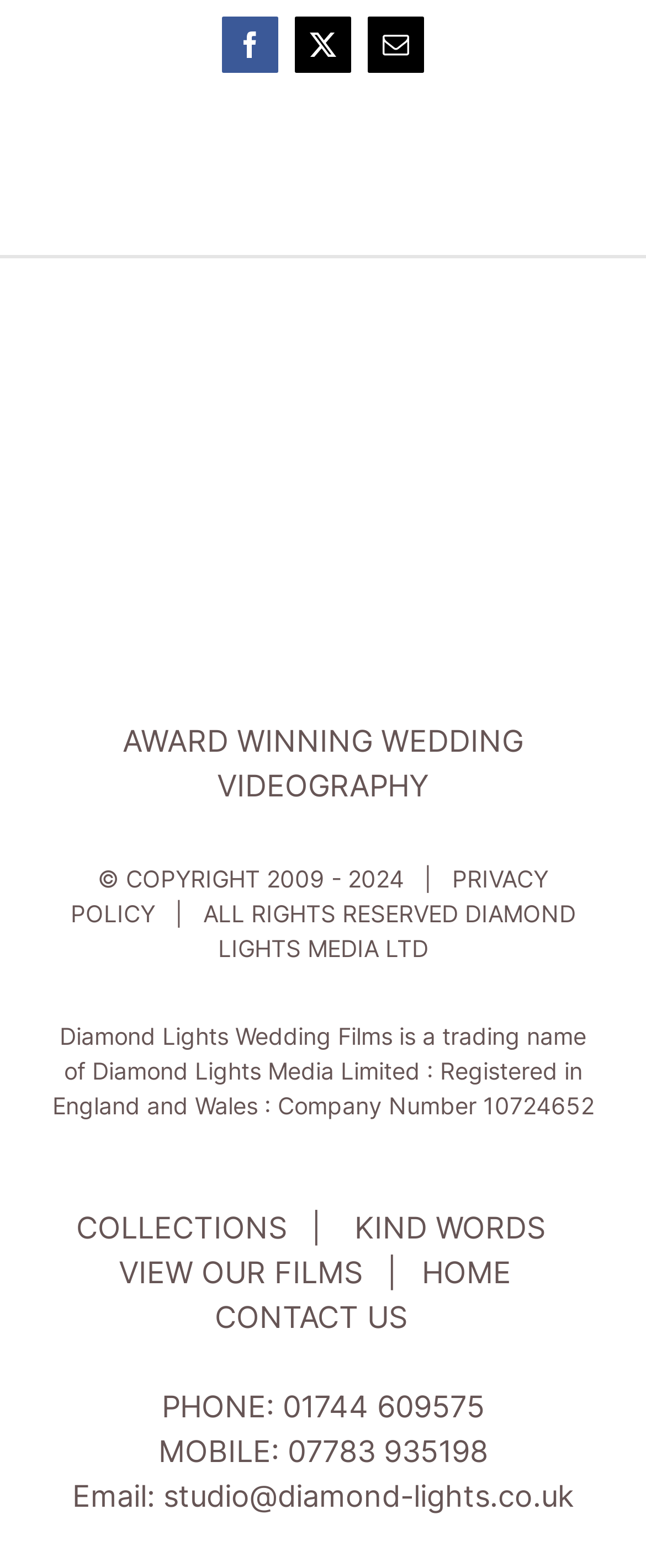Respond to the following question with a brief word or phrase:
What is the company name of the website owner?

Diamond Lights Media Limited